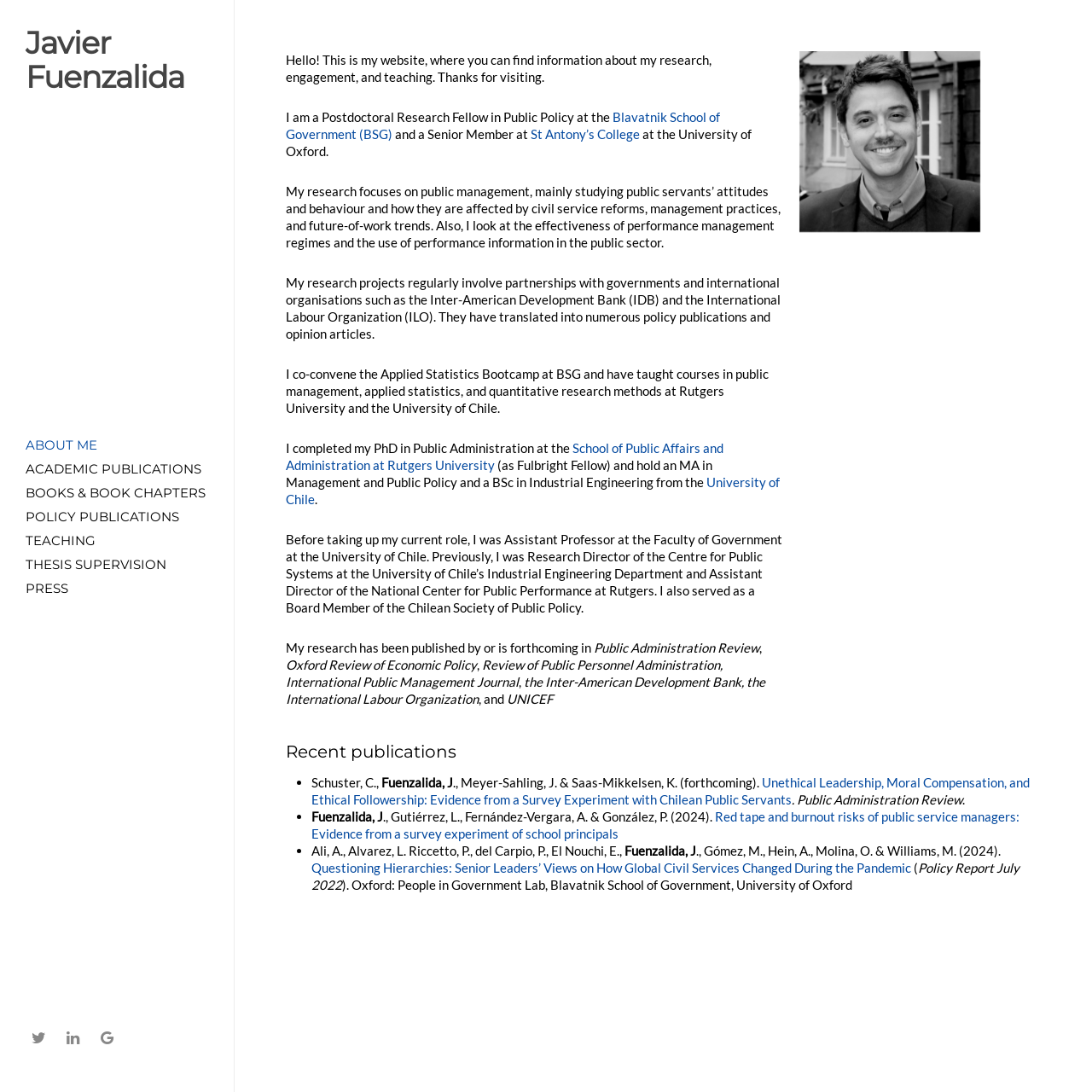What is the title of the first publication listed under 'Recent publications'?
We need a detailed and exhaustive answer to the question. Please elaborate.

I found this information by looking at the list of publications under the 'Recent publications' heading, and the first one is titled 'Unethical Leadership, Moral Compensation, and Ethical Followership: Evidence from a Survey Experiment with Chilean Public Servants'.